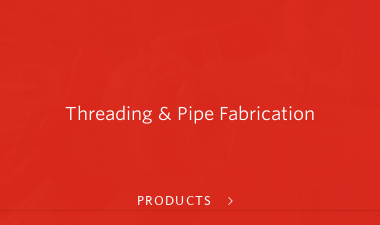What is the category displayed in the image?
Refer to the image and provide a thorough answer to the question.

The image features a bold, eye-catching design showcasing the category 'Threading & Pipe Fabrication.' This category is likely related to RIDGID tools that are trusted for demanding threading and pipe fabrication tasks, conveying professionalism and reliability in the tools provided.